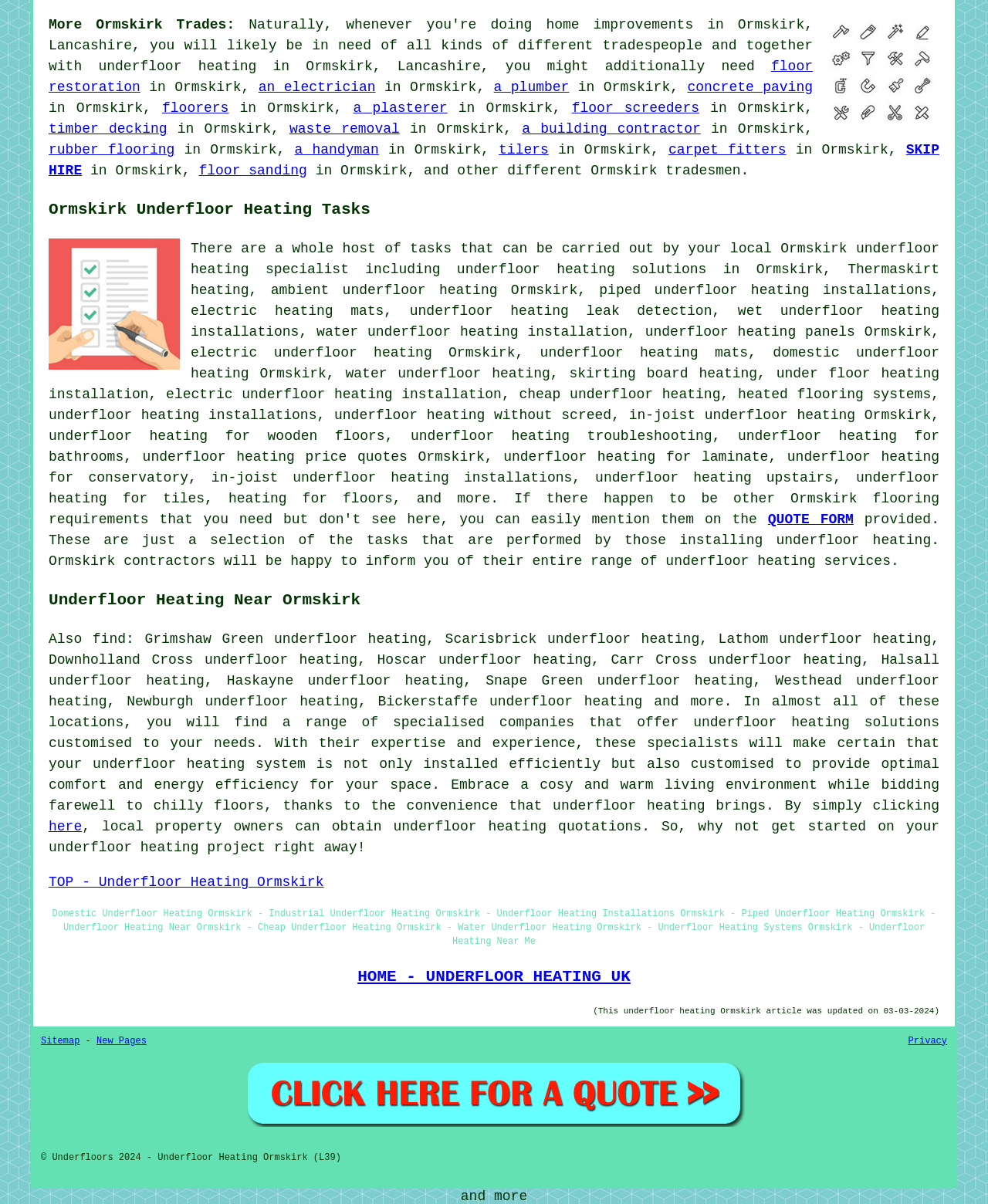Locate the bounding box coordinates of the clickable region to complete the following instruction: "get underfloor heating quotations."

[0.777, 0.425, 0.864, 0.438]